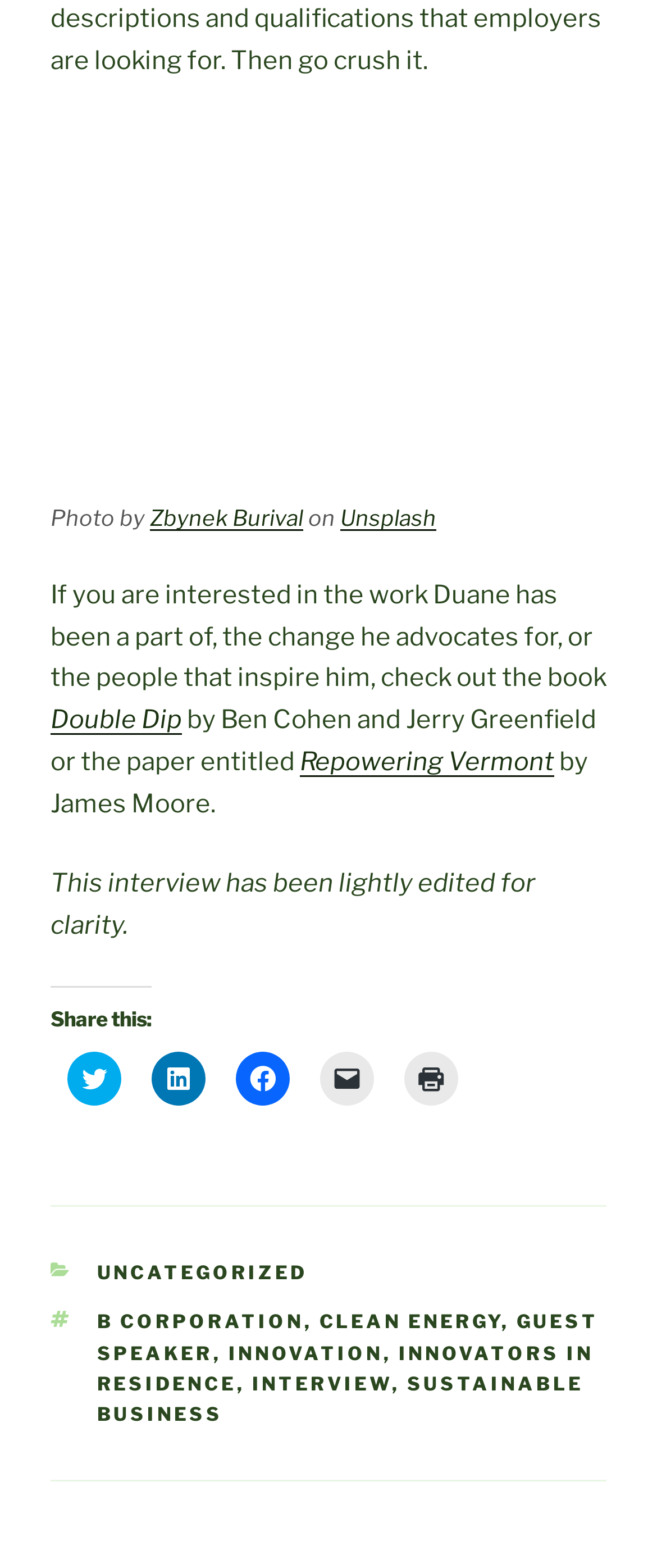Determine the bounding box coordinates of the section I need to click to execute the following instruction: "Read Reasons For Having A Backend To Your Marketing Funnel". Provide the coordinates as four float numbers between 0 and 1, i.e., [left, top, right, bottom].

None